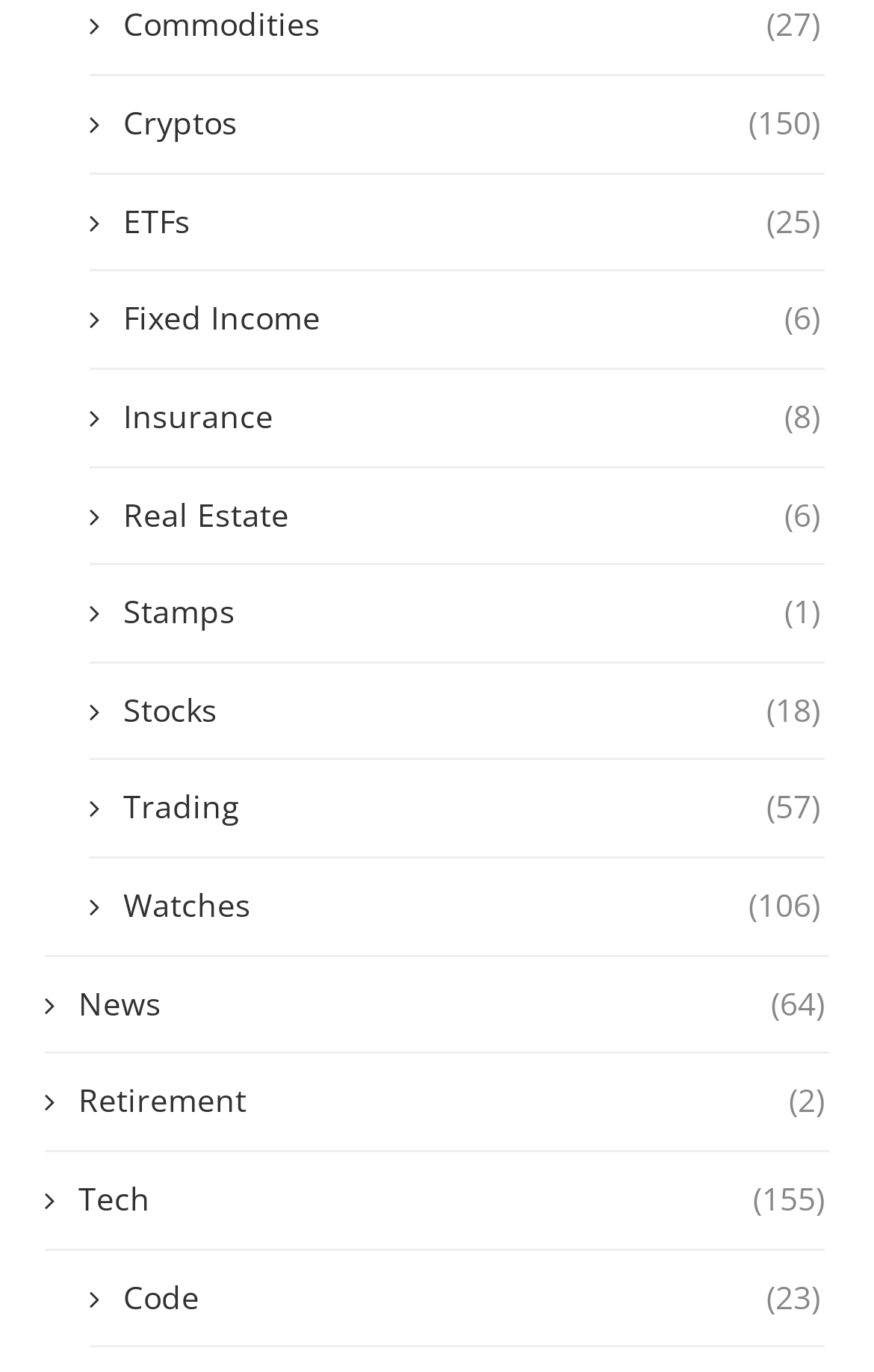How many categories are related to finance?
Based on the image content, provide your answer in one word or a short phrase.

7